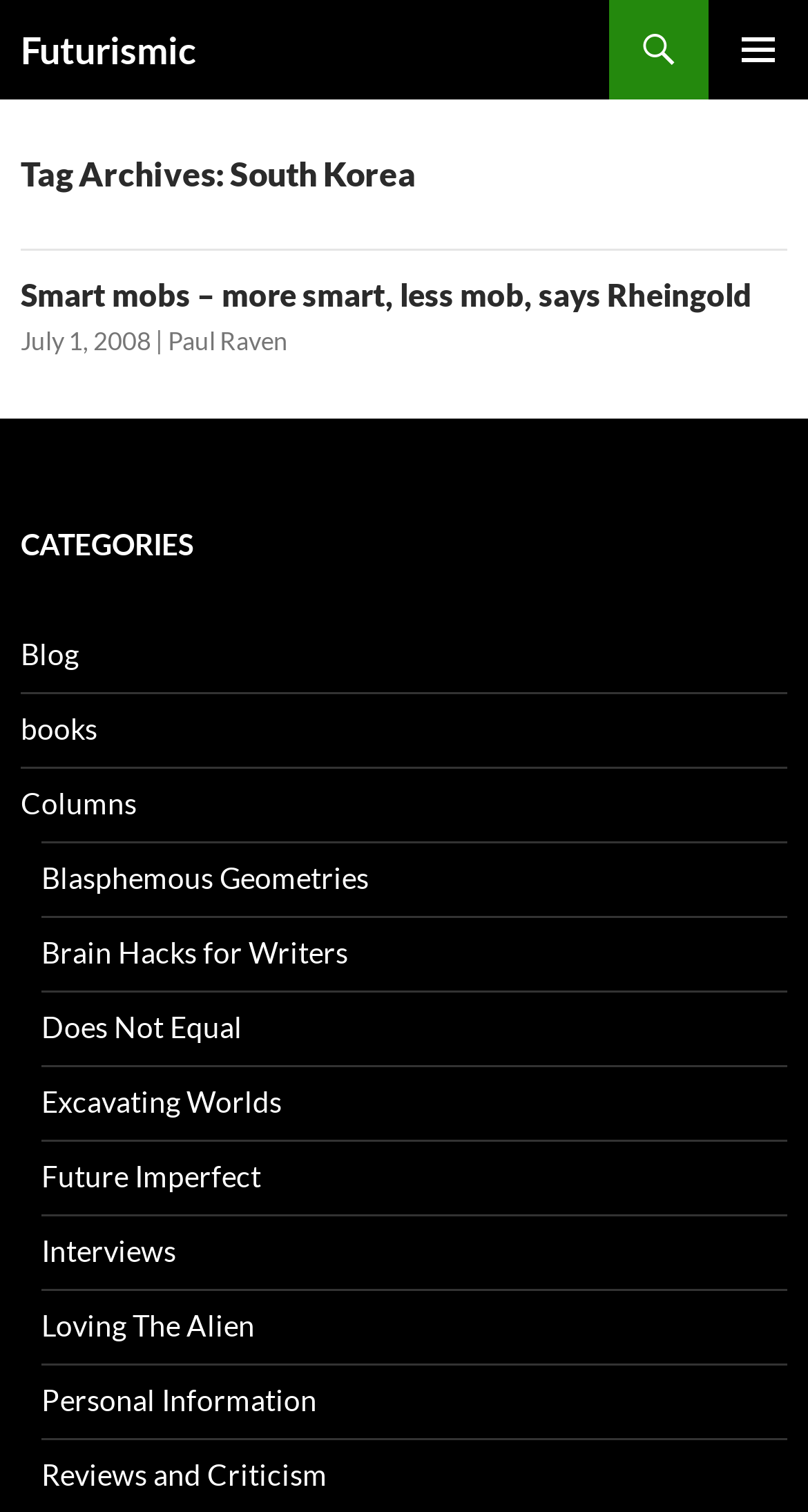Who wrote the article 'Smart mobs – more smart, less mob, says Rheingold'?
Please provide a comprehensive answer to the question based on the webpage screenshot.

I found the article 'Smart mobs – more smart, less mob, says Rheingold' under the 'article' element, and then I looked for the author link below it. I found the link 'Paul Raven' which indicates the author of the article.